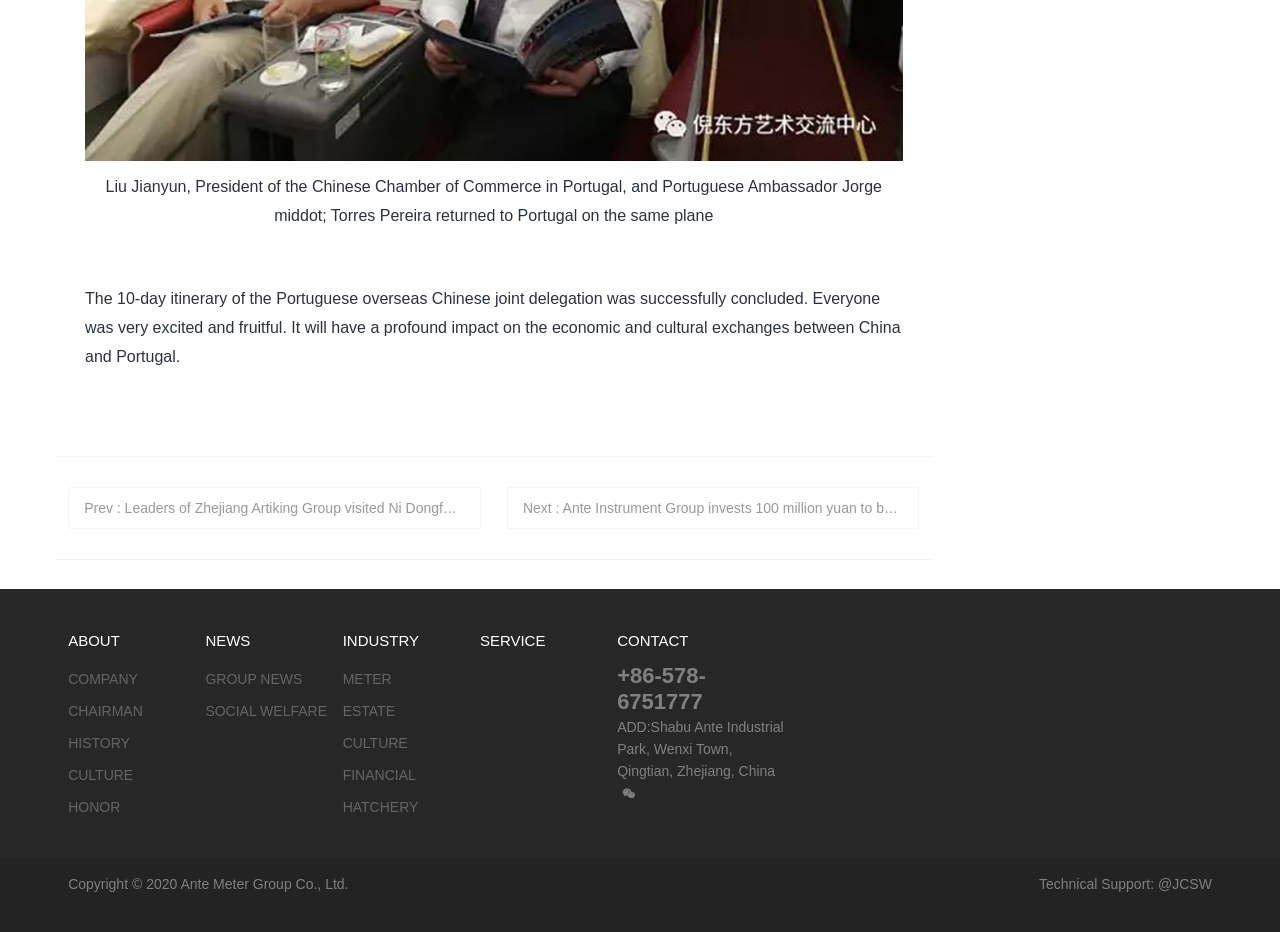Pinpoint the bounding box coordinates for the area that should be clicked to perform the following instruction: "Visit Ante Meter Group Co., Ltd.".

[0.141, 0.94, 0.272, 0.957]